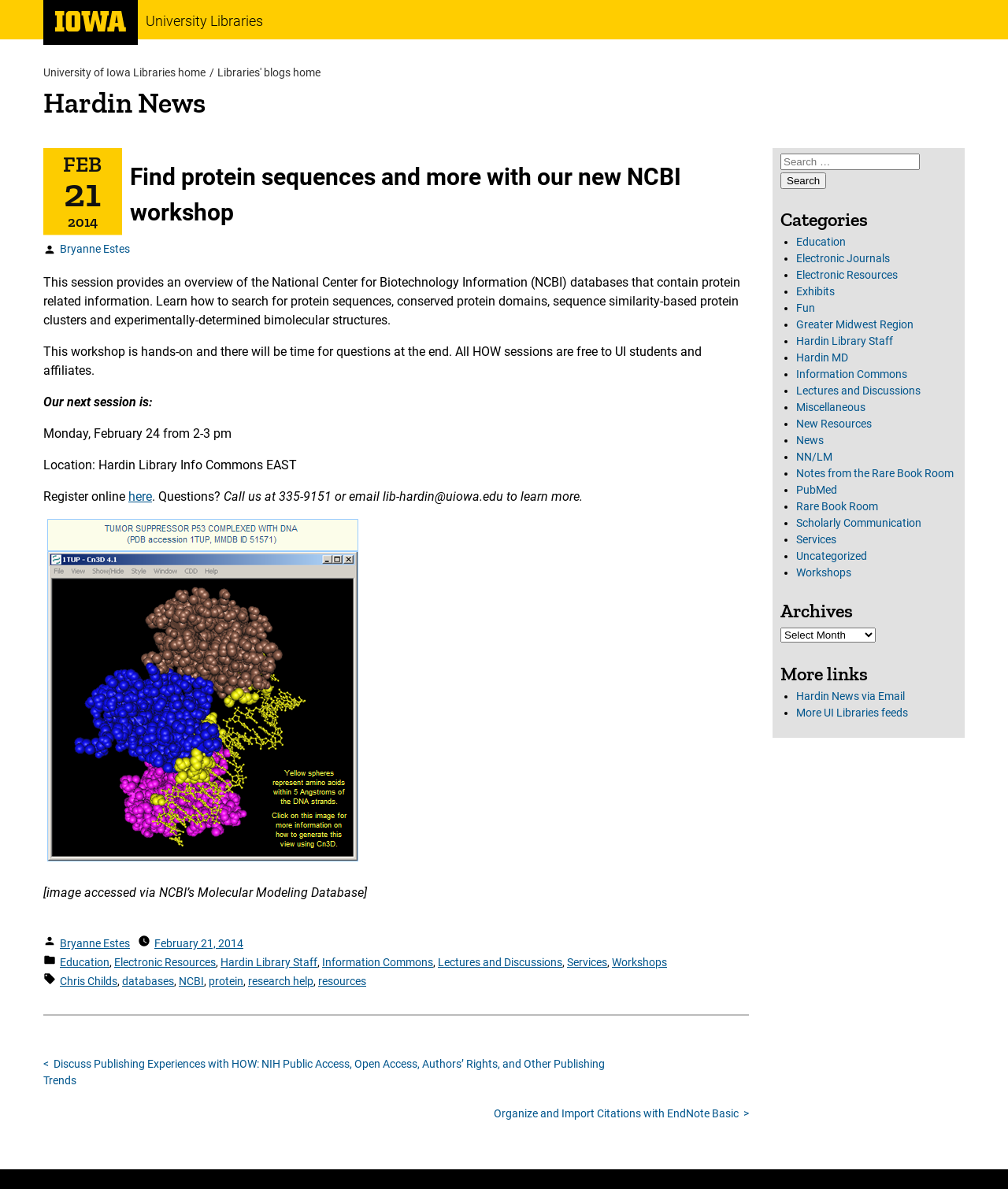Explain the webpage's layout and main content in detail.

The webpage is about a news article from Hardin News, a publication from the University of Iowa Libraries. At the top of the page, there is a University of Iowa logo image, followed by a heading that reads "University Libraries" and a link to the University Libraries home page. Below this, there are two links: "University of Iowa Libraries home" and "Libraries' blogs home".

The main content of the page is an article titled "Find protein sequences and more with our new NCBI workshop". The article is divided into sections, with a heading, a brief description, and a series of paragraphs. The heading is accompanied by an image with the text "Posted on: 21 February 2014". The article describes a workshop on protein sequences and provides details on the session, including the date, time, location, and registration information.

Below the article, there is a footer section with links to the author's profile, the date of the post, and categories such as "Education", "Electronic Resources", and "Workshops". There are also links to previous and next posts.

On the right side of the page, there is a search box with a label "Search for:" and a button to submit the search query. Below the search box, there is a list of categories with links to related articles.

Overall, the webpage is a news article page with a clear structure, featuring a main article, a footer section, and a search box with categories on the right side.